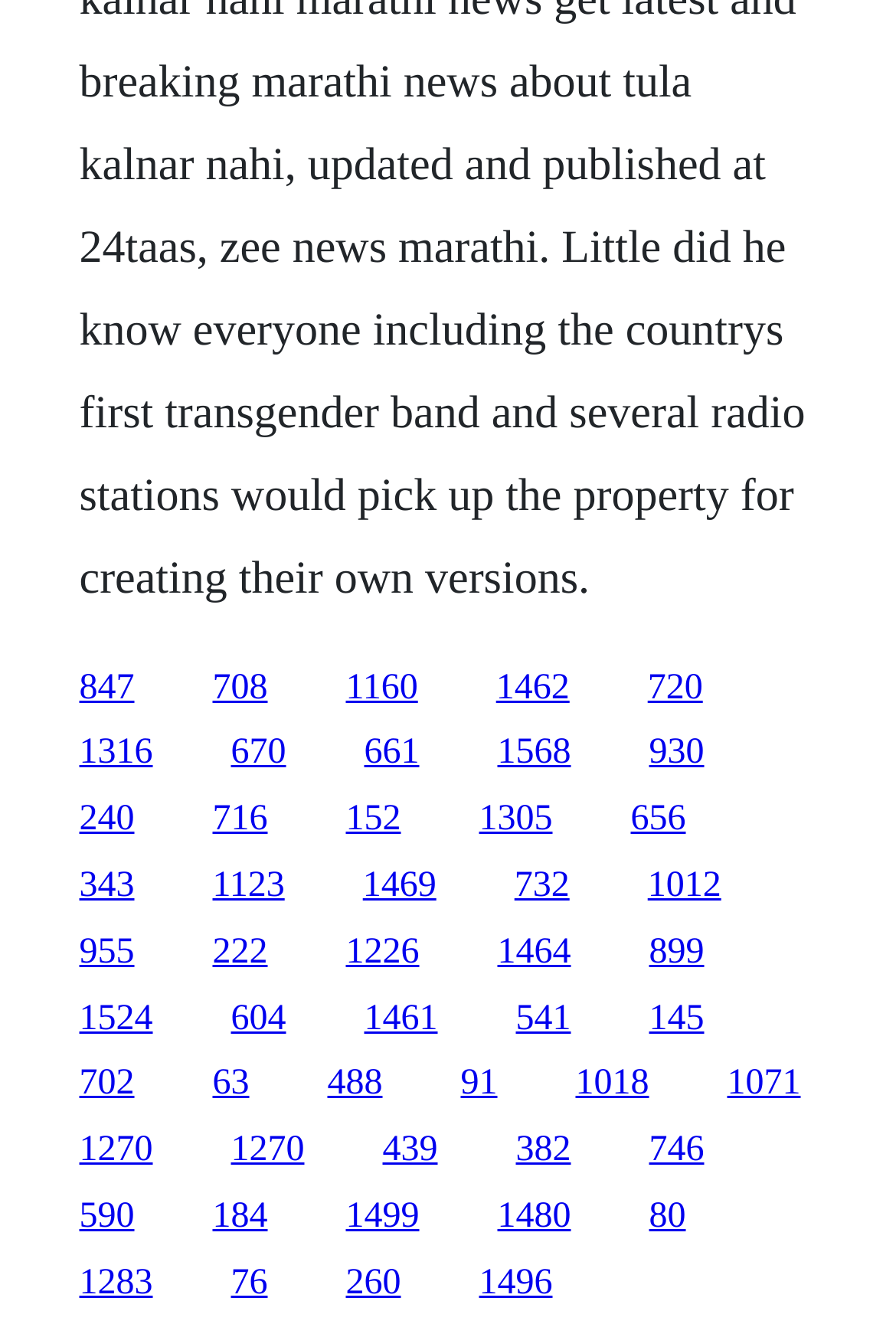Given the description "1462", determine the bounding box of the corresponding UI element.

[0.554, 0.499, 0.636, 0.529]